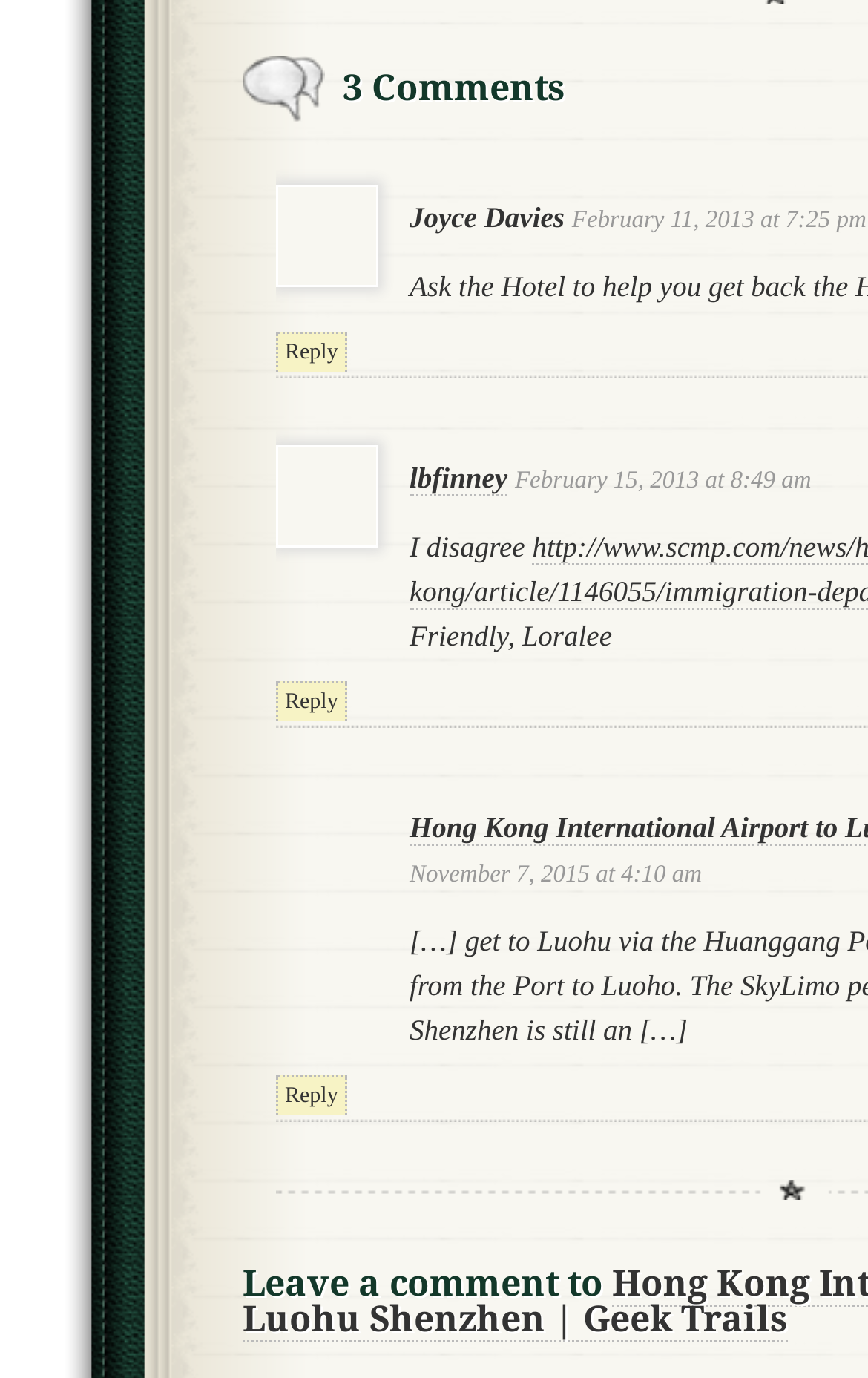Using the element description: "Reply", determine the bounding box coordinates. The coordinates should be in the format [left, top, right, bottom], with values between 0 and 1.

[0.318, 0.781, 0.4, 0.81]